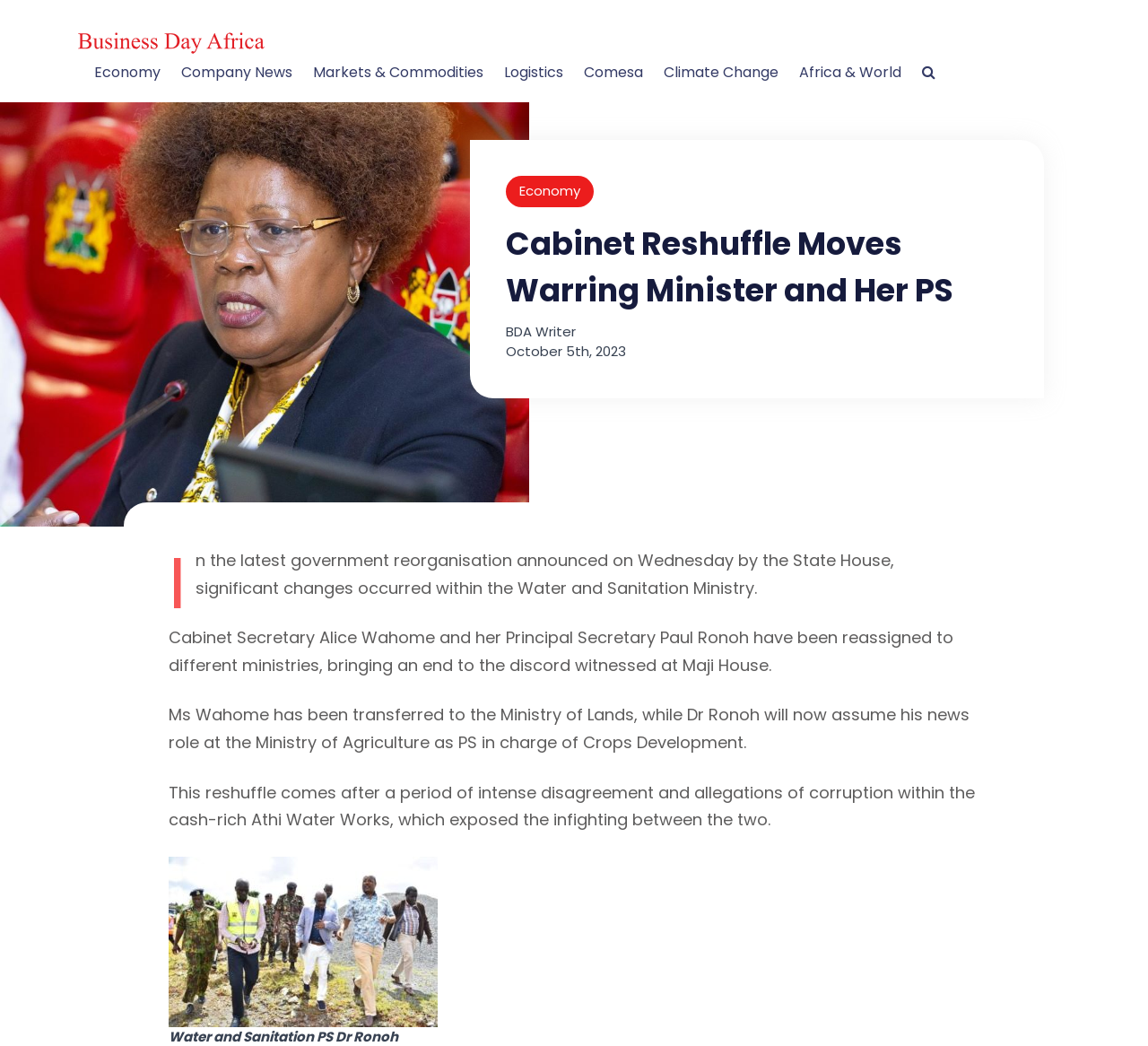Please determine the bounding box coordinates of the element to click on in order to accomplish the following task: "Click the 'Africa & World' link". Ensure the coordinates are four float numbers ranging from 0 to 1, i.e., [left, top, right, bottom].

[0.696, 0.059, 0.785, 0.079]